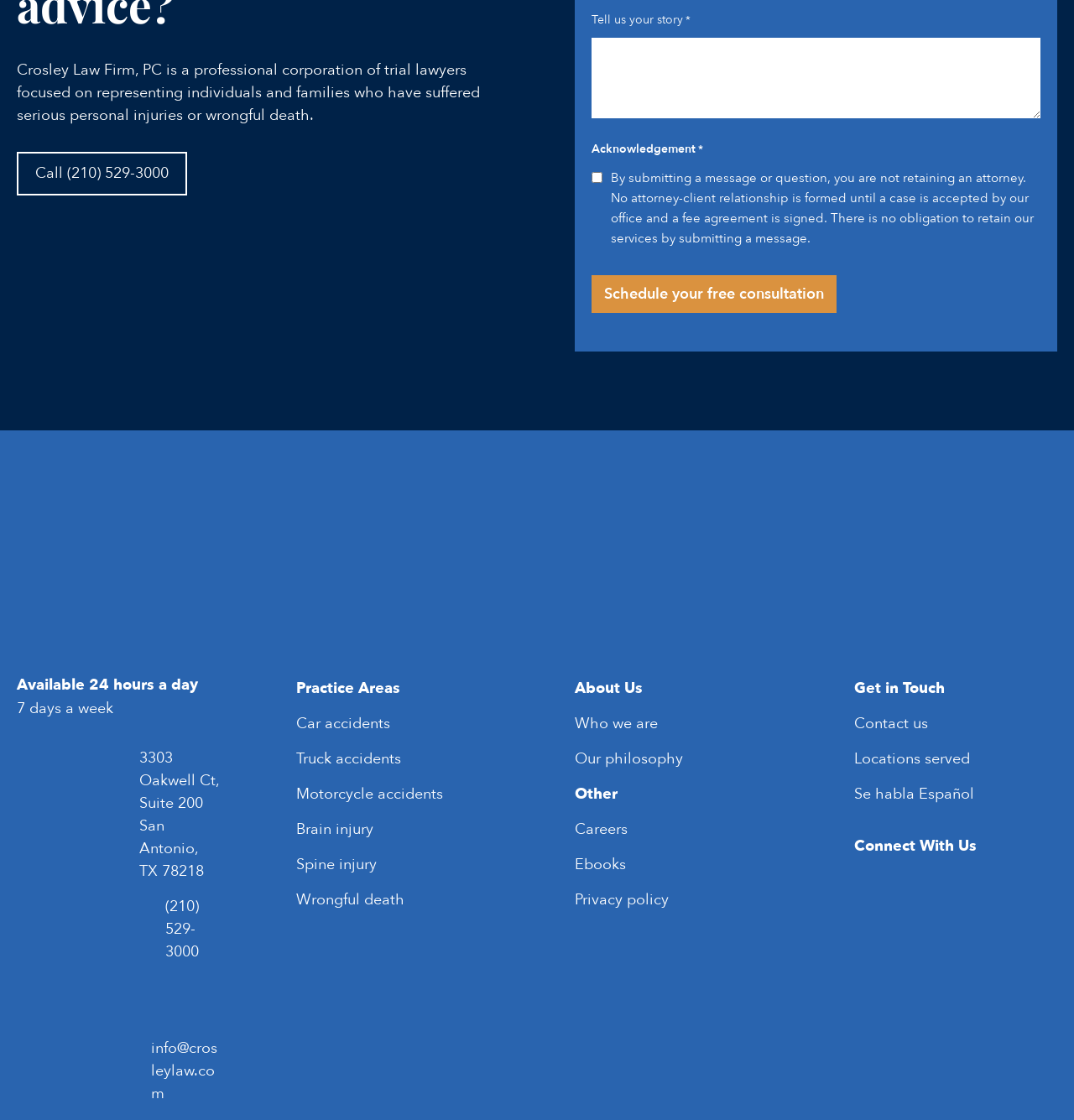Please identify the bounding box coordinates of the clickable region that I should interact with to perform the following instruction: "Enter your story in the text box". The coordinates should be expressed as four float numbers between 0 and 1, i.e., [left, top, right, bottom].

[0.551, 0.034, 0.969, 0.106]